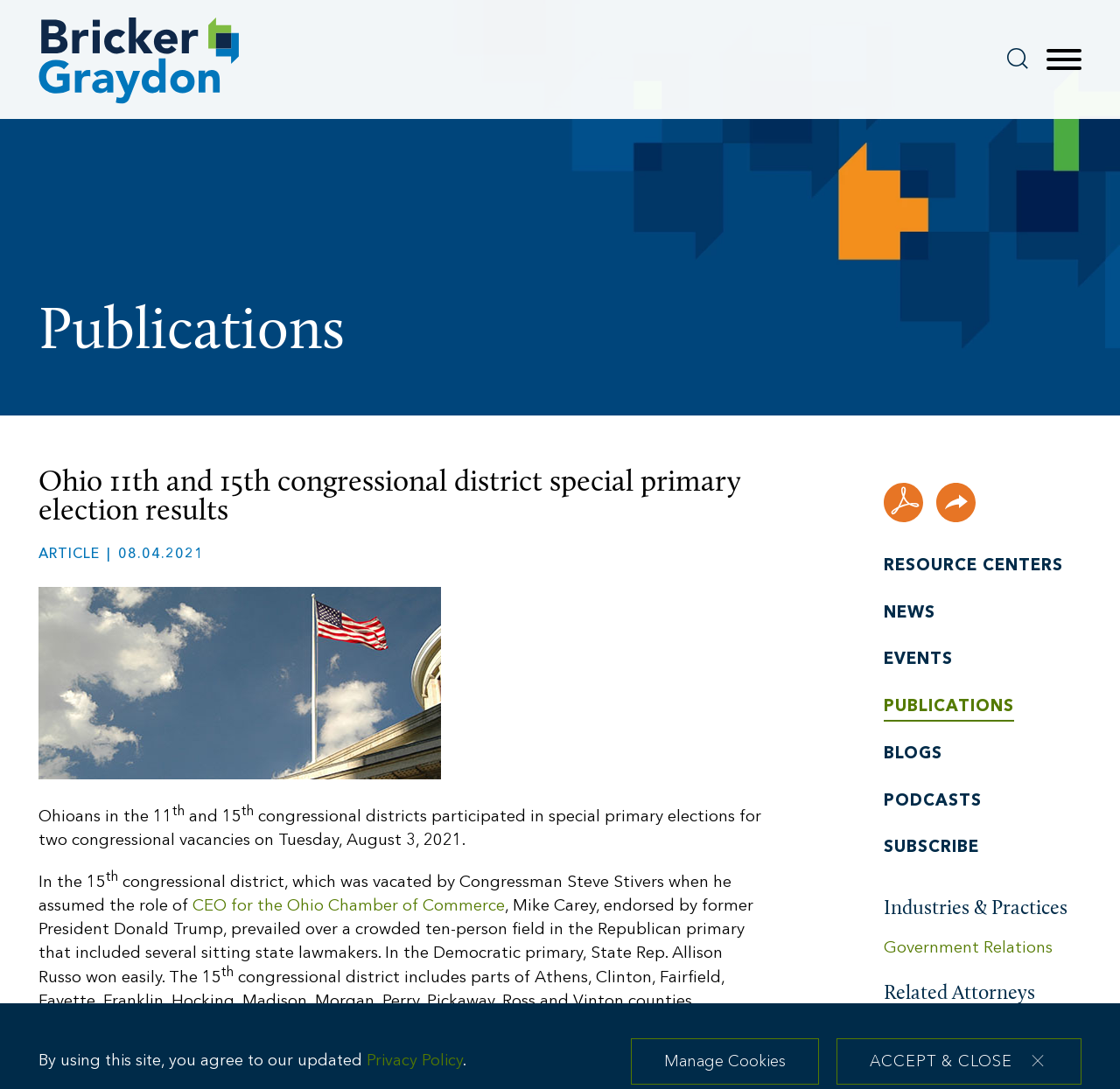Given the element description: "Subscribe", predict the bounding box coordinates of this UI element. The coordinates must be four float numbers between 0 and 1, given as [left, top, right, bottom].

[0.789, 0.771, 0.874, 0.787]